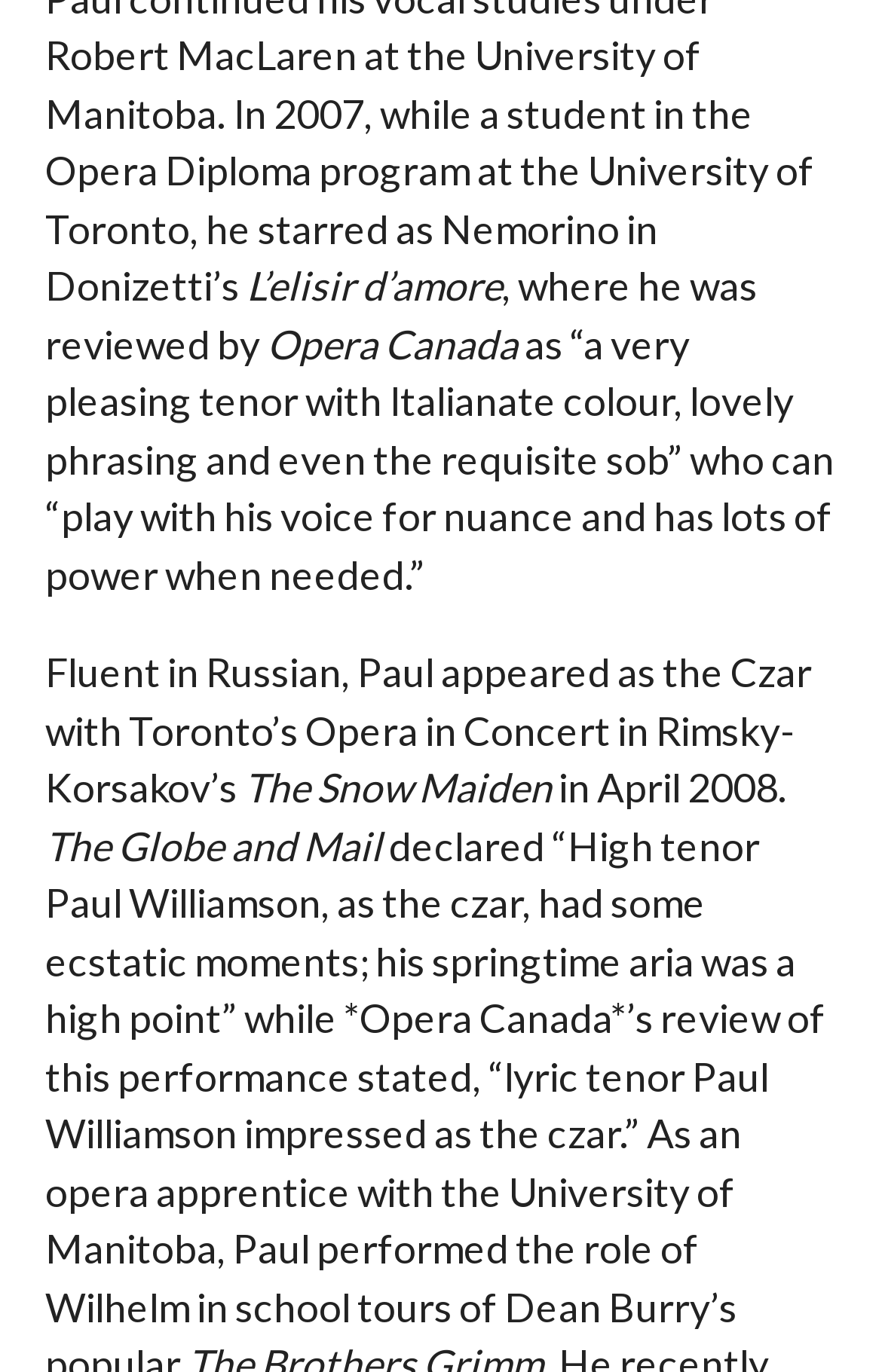Find the bounding box coordinates of the element to click in order to complete the given instruction: "Read all articles."

[0.205, 0.214, 0.949, 0.273]